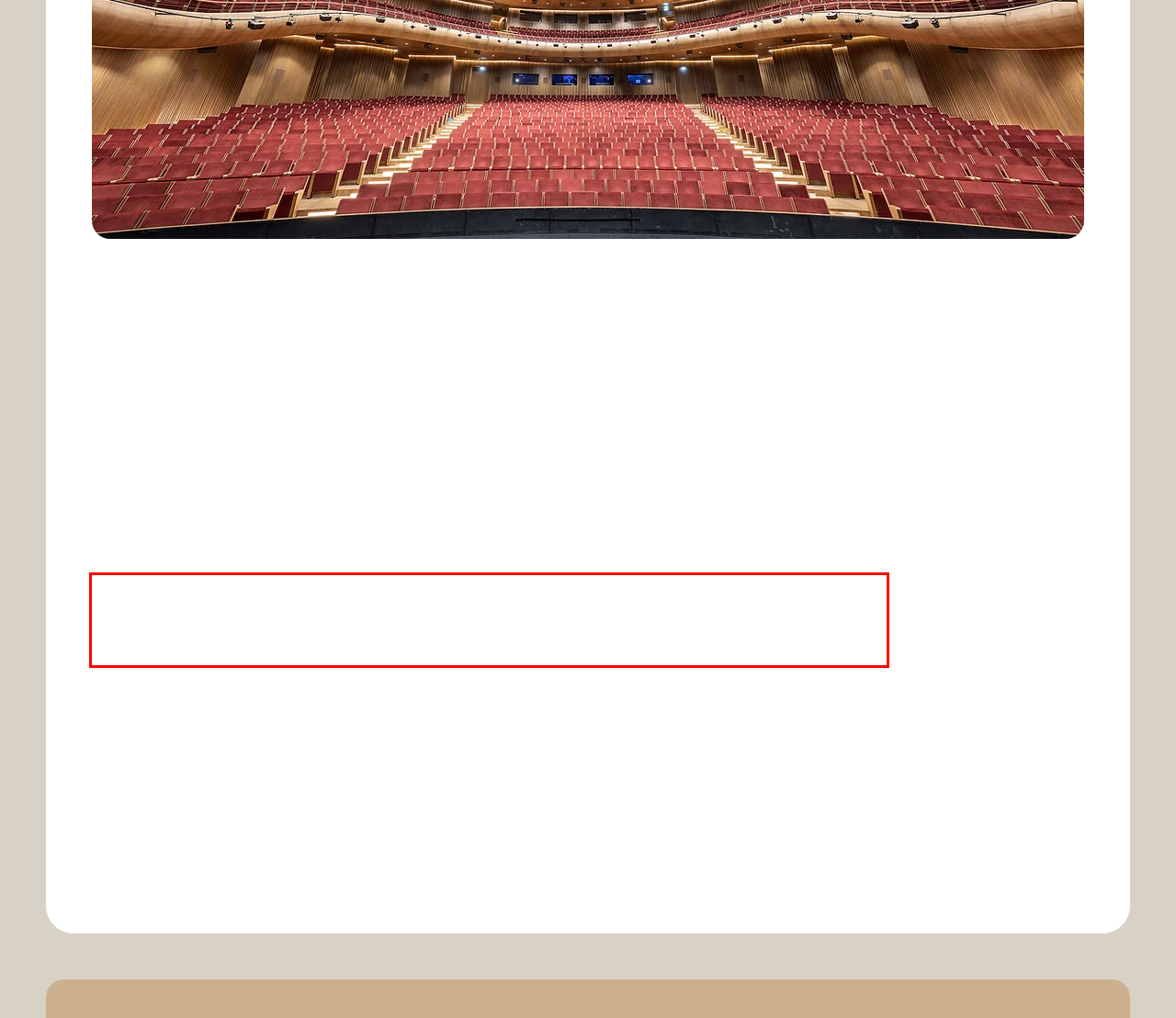Please use OCR to extract the text content from the red bounding box in the provided webpage screenshot.

Stage Engineering: Operas uses specific custom designed Stage Engineering Systems including, Flying Bar Systems, Stage elevators, Orchestra pit, Stage wagons, Revolving Wagons and many more systems that are essential features for a successful Opera performance.